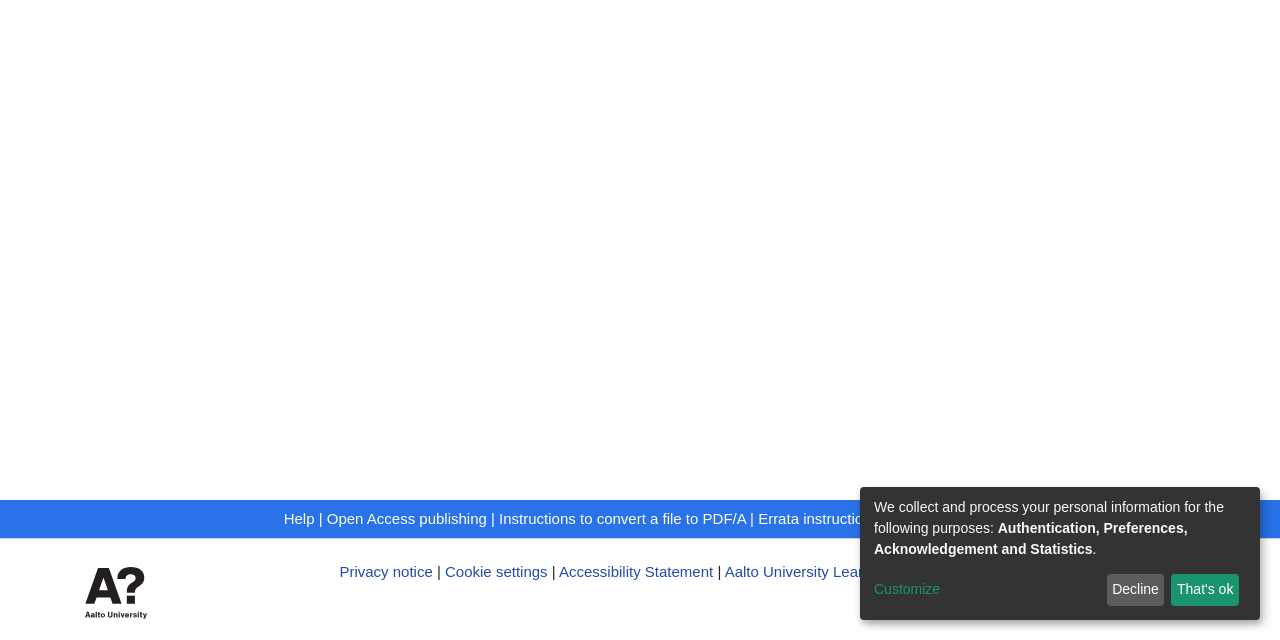Given the element description: "1375", predict the bounding box coordinates of this UI element. The coordinates must be four float numbers between 0 and 1, given as [left, top, right, bottom].

None